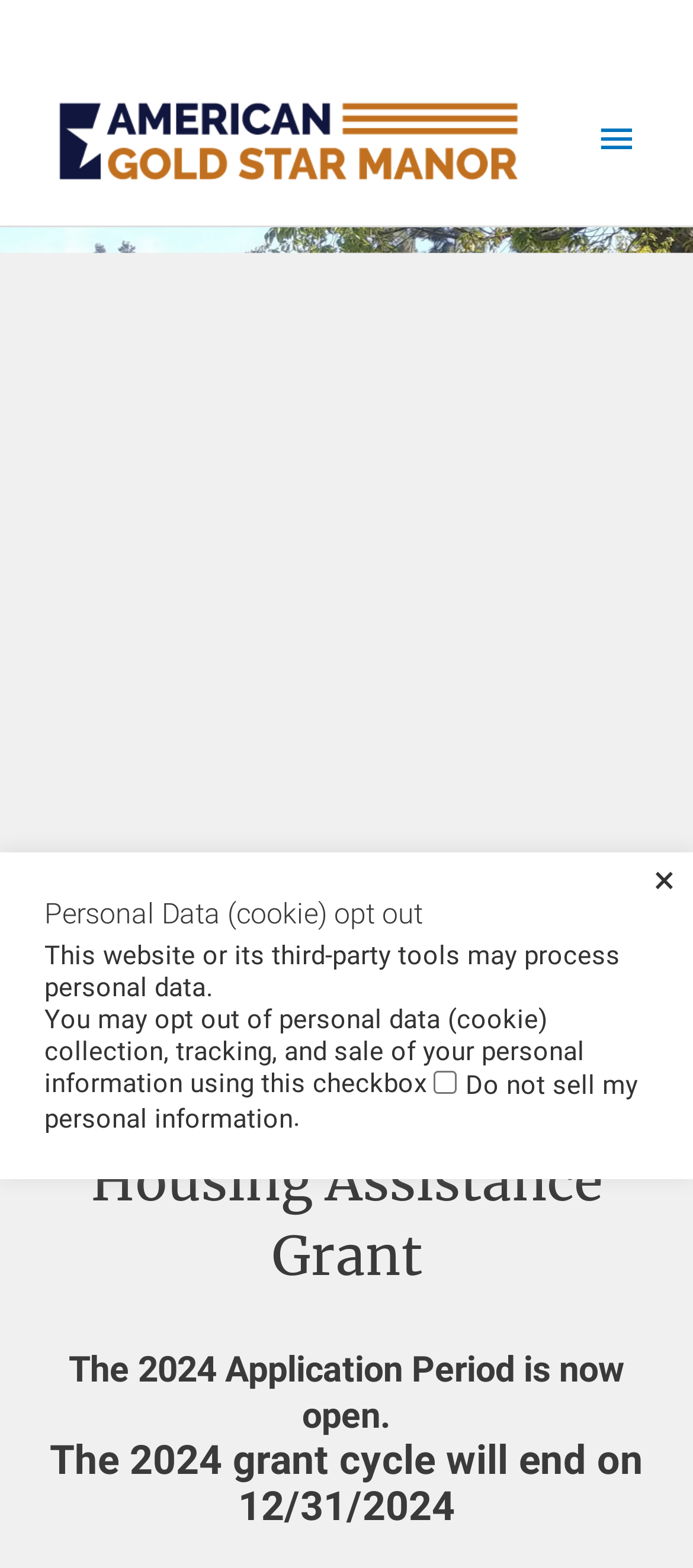When does the 2024 grant cycle end?
Using the image as a reference, answer the question in detail.

The end date of the 2024 grant cycle can be found in the heading 'The 2024 Application Period is now open. The 2024 grant cycle will end on 12/31/2024'.